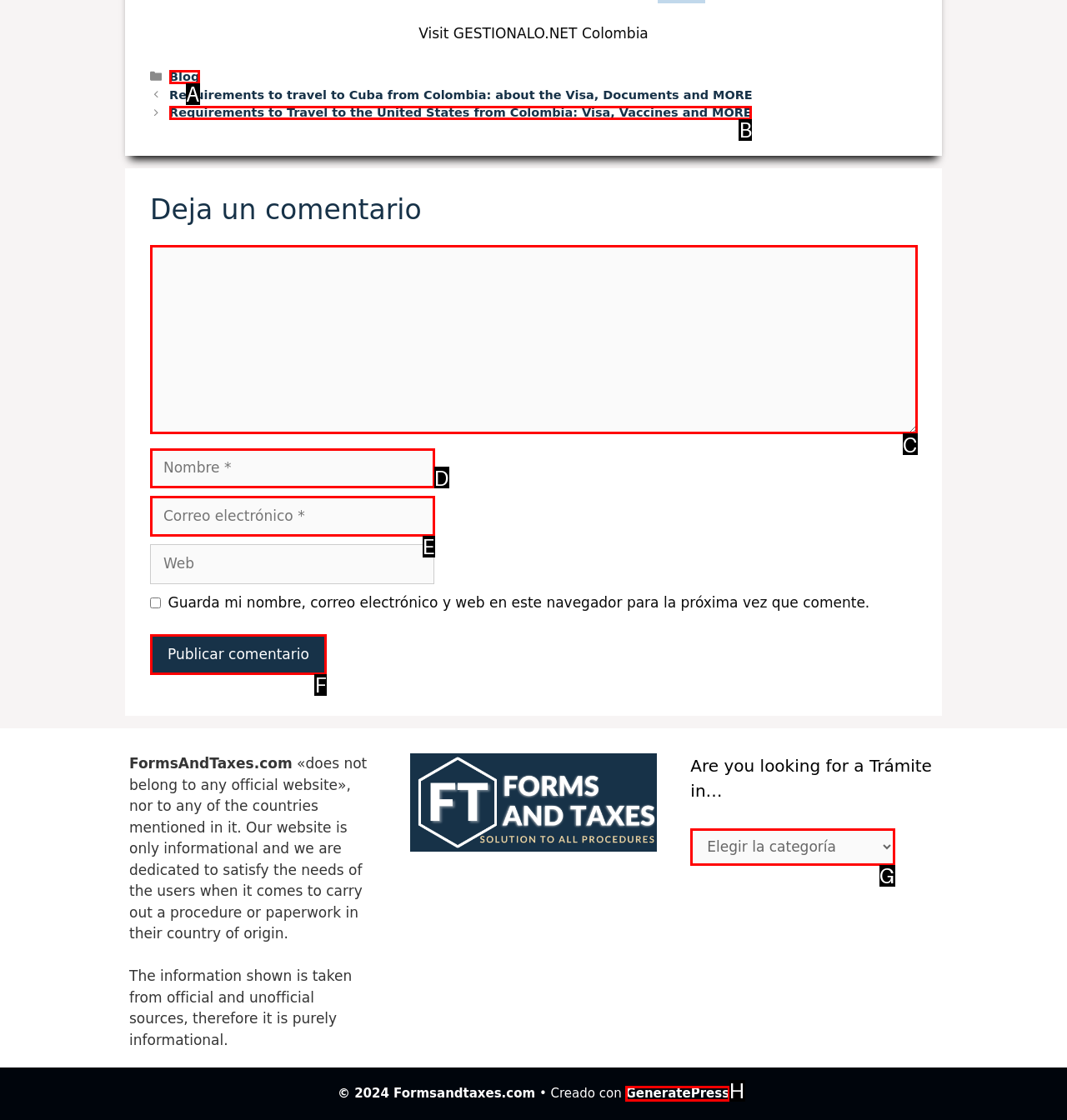From the available choices, determine which HTML element fits this description: parent_node: Comentario name="author" placeholder="Nombre *" Respond with the correct letter.

D